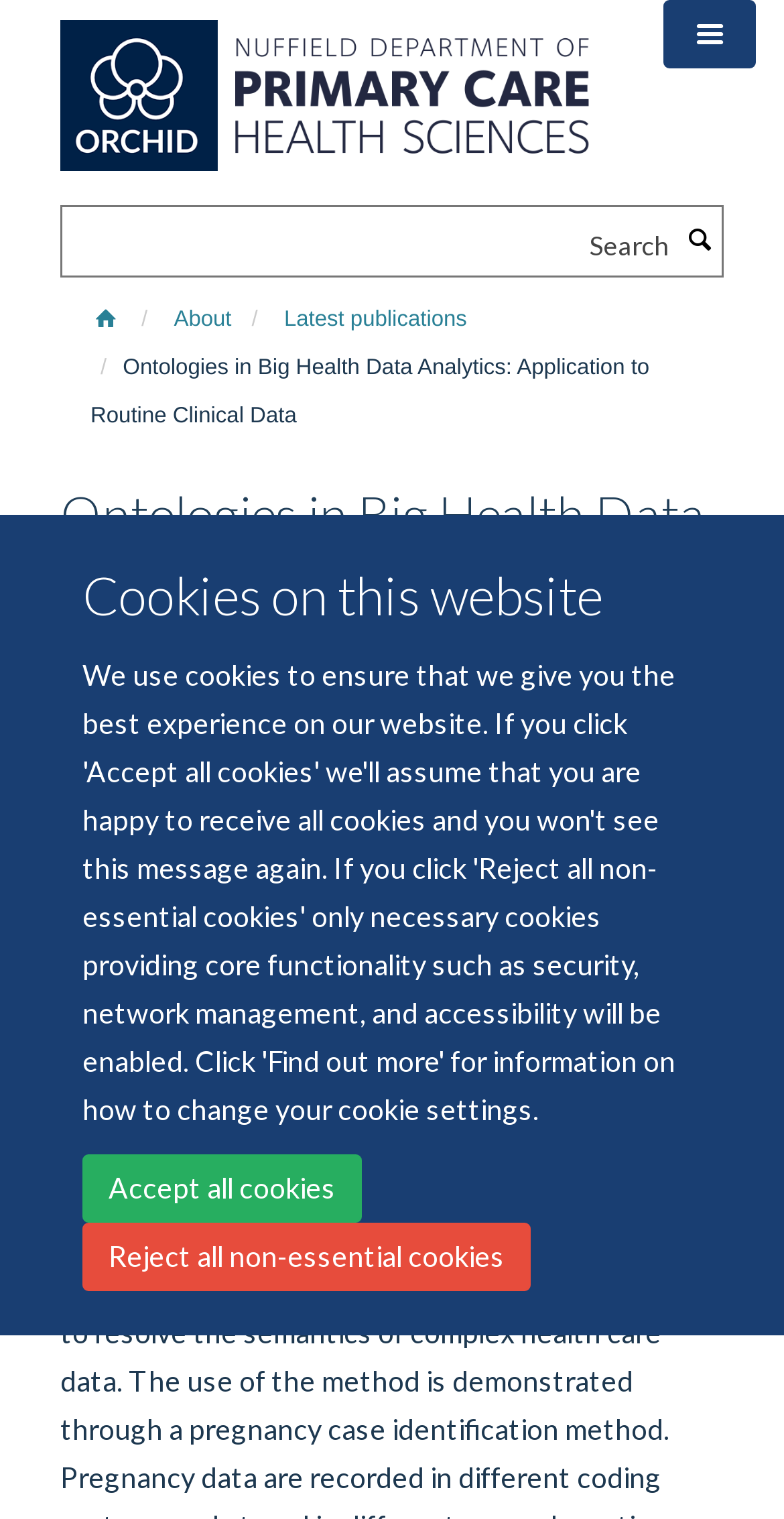Locate the bounding box coordinates of the element you need to click to accomplish the task described by this instruction: "Search for a term".

[0.079, 0.143, 0.868, 0.181]